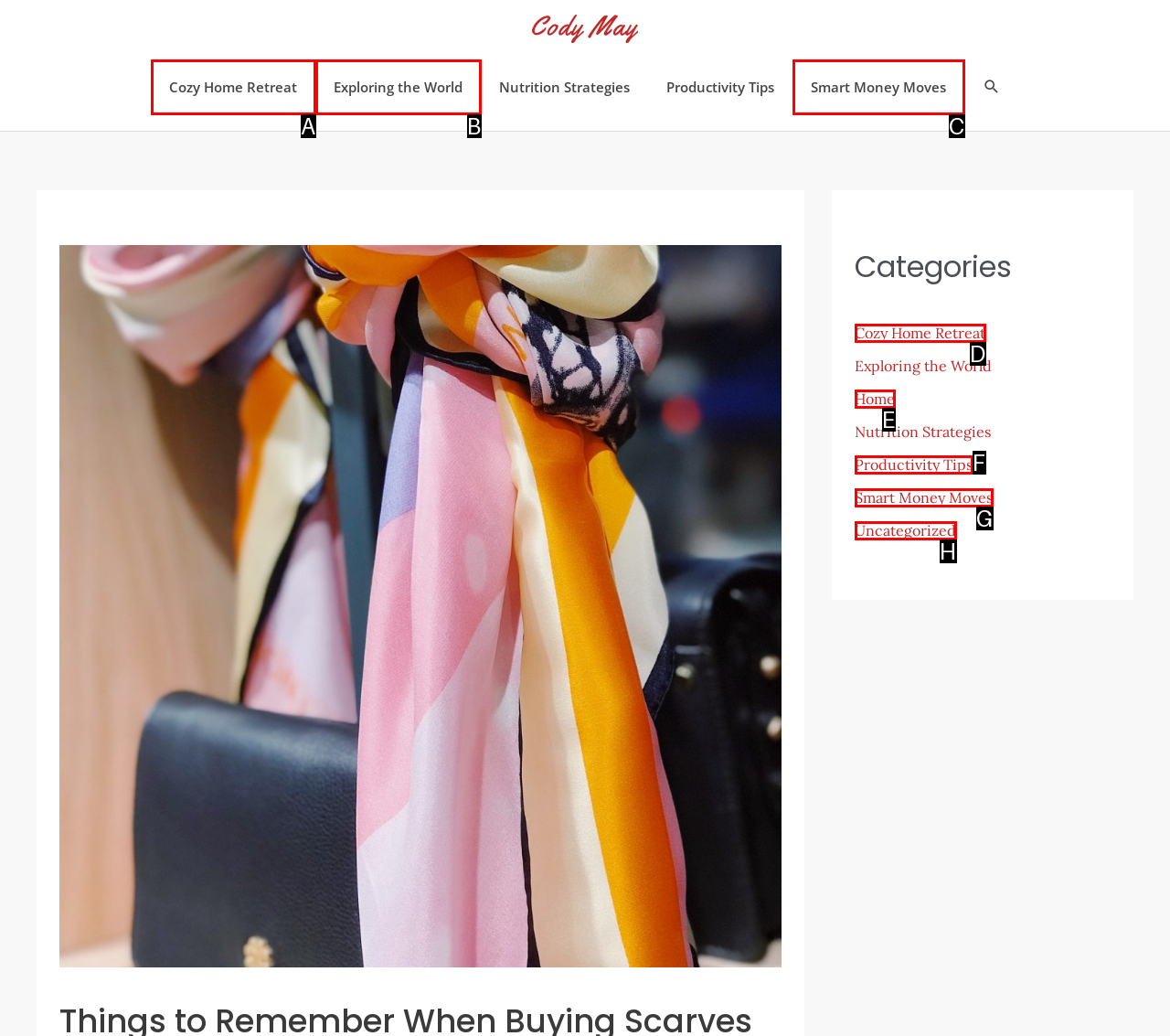Examine the description: Smart Money Moves and indicate the best matching option by providing its letter directly from the choices.

C